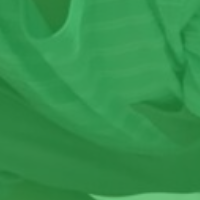Capture every detail in the image and describe it fully.

The image features a vibrant, softly draped piece of fabric in a rich shade of green. The fabric's texture displays subtle stripes, adding depth and interest to its appearance. The gentle folds and movement of the material suggest a sense of fluidity, evoking a feeling of comfort and warmth. This image might be representative of an environment that emphasizes well-being, potentially in the context of therapies or educational settings aimed at promoting health and development. The overall aesthetic combines simplicity and elegance, inviting a calm and positive reaction.